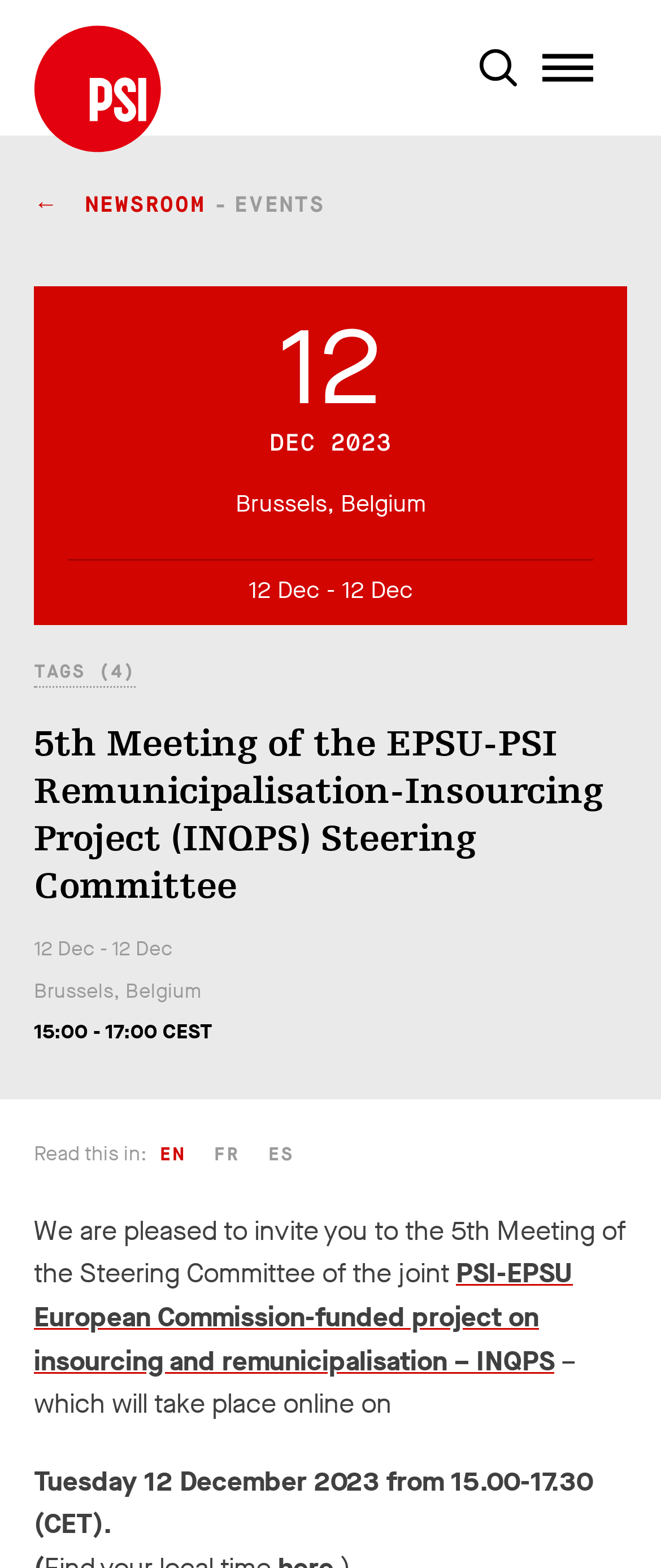Locate the bounding box coordinates of the UI element described by: "en". The bounding box coordinates should consist of four float numbers between 0 and 1, i.e., [left, top, right, bottom].

[0.241, 0.728, 0.279, 0.745]